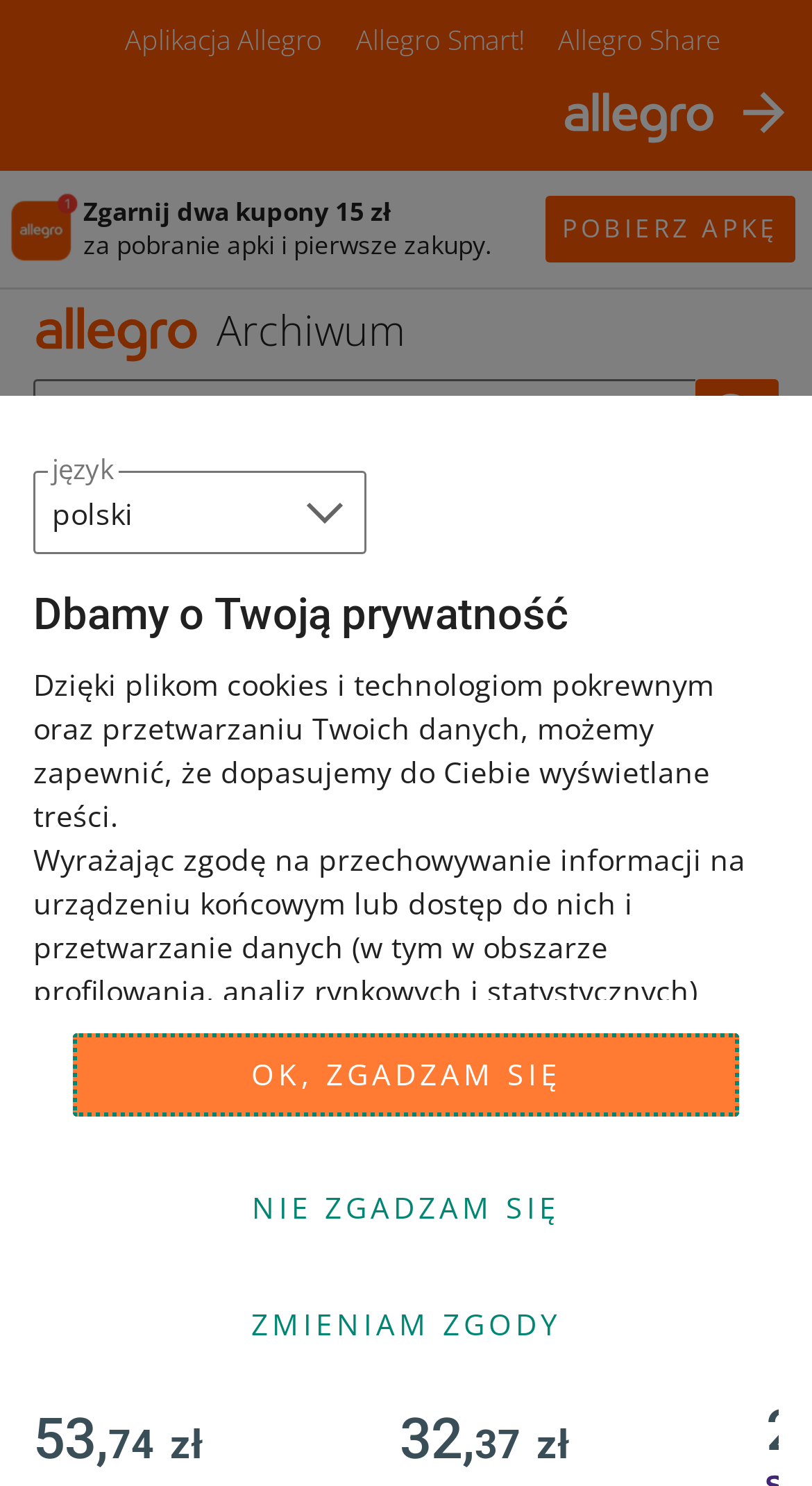What is the discount percentage for the second product?
Answer the question with detailed information derived from the image.

I determined the answer by reading the text '53,74%' which is likely the discount percentage for the second product being shown on the webpage.